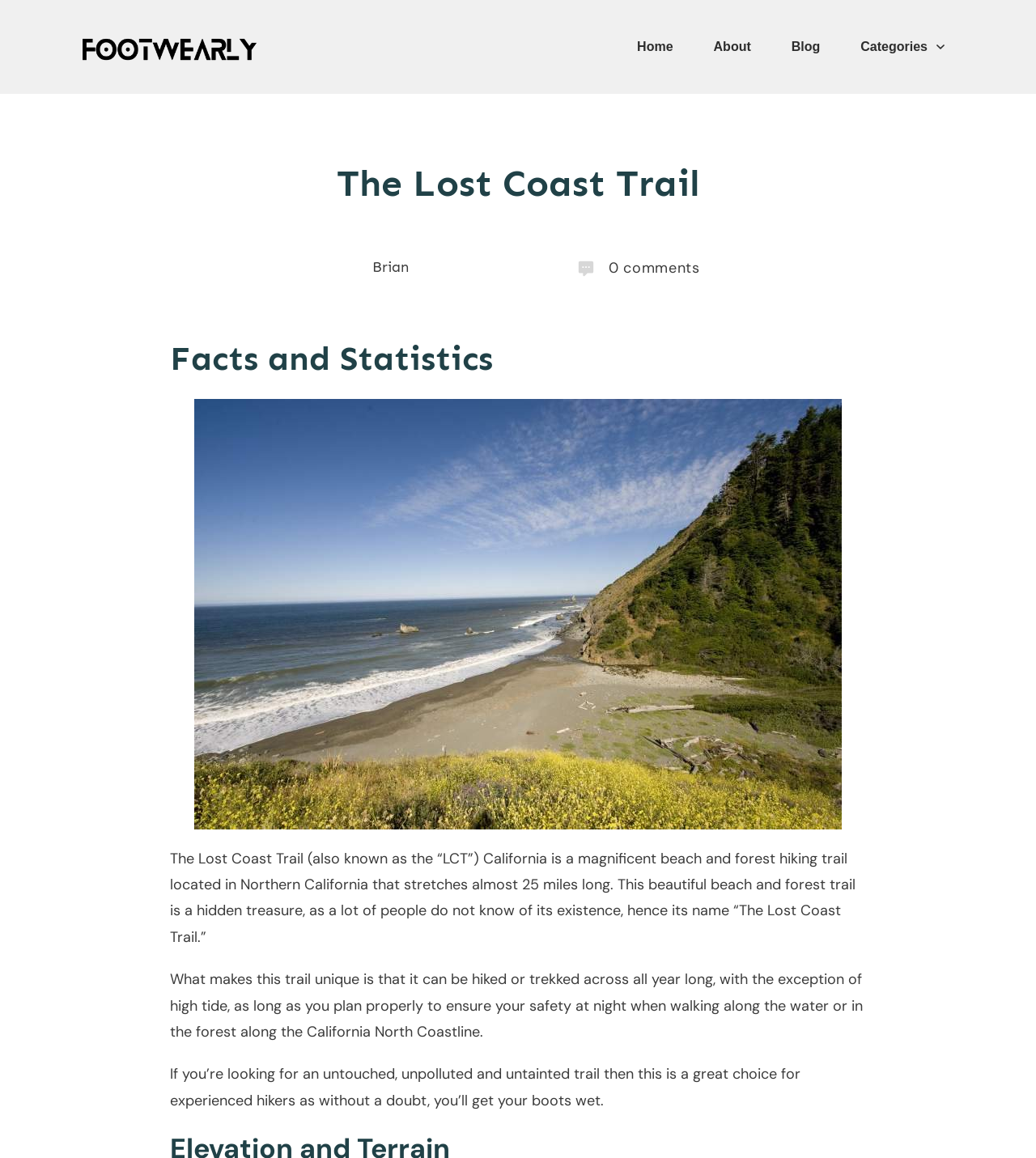How long is the Lost Coast Trail?
From the details in the image, provide a complete and detailed answer to the question.

I found the answer by reading the StaticText element that describes the trail, which mentions that it 'stretches almost 25 miles long'.